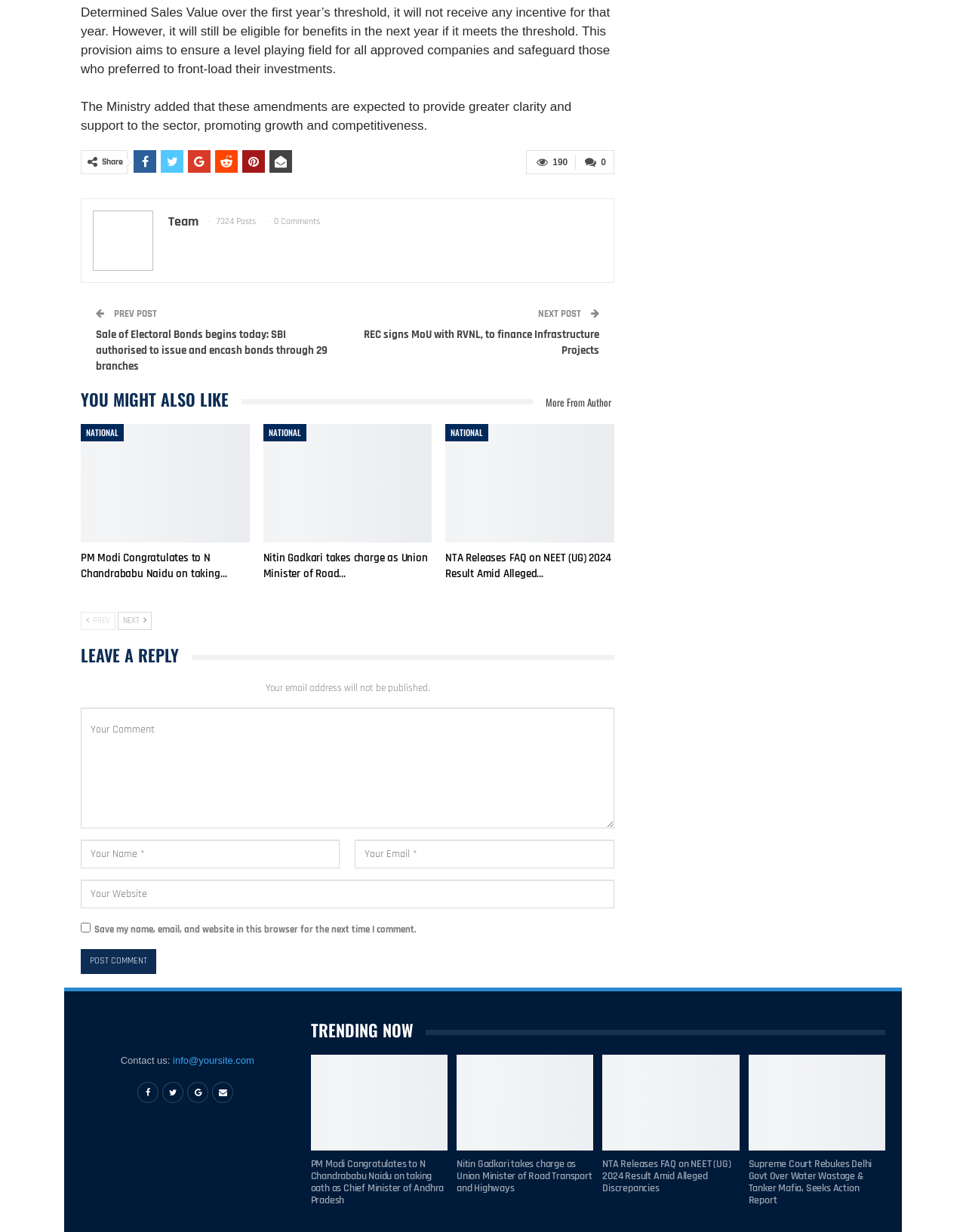How many social media links are there in the footer?
Please answer using one word or phrase, based on the screenshot.

5